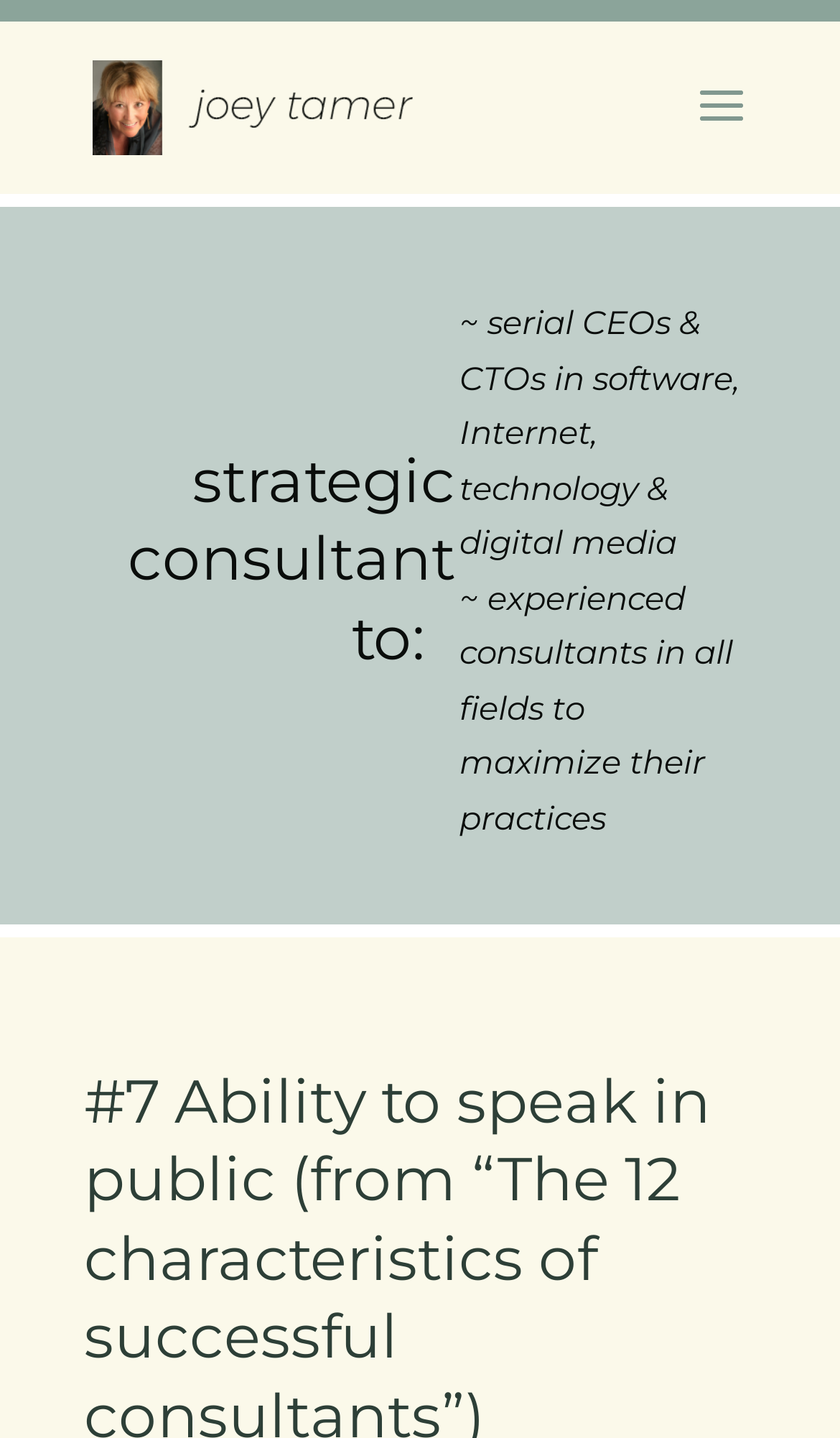Please provide a short answer using a single word or phrase for the question:
What is the profession of the person mentioned?

strategic consultant